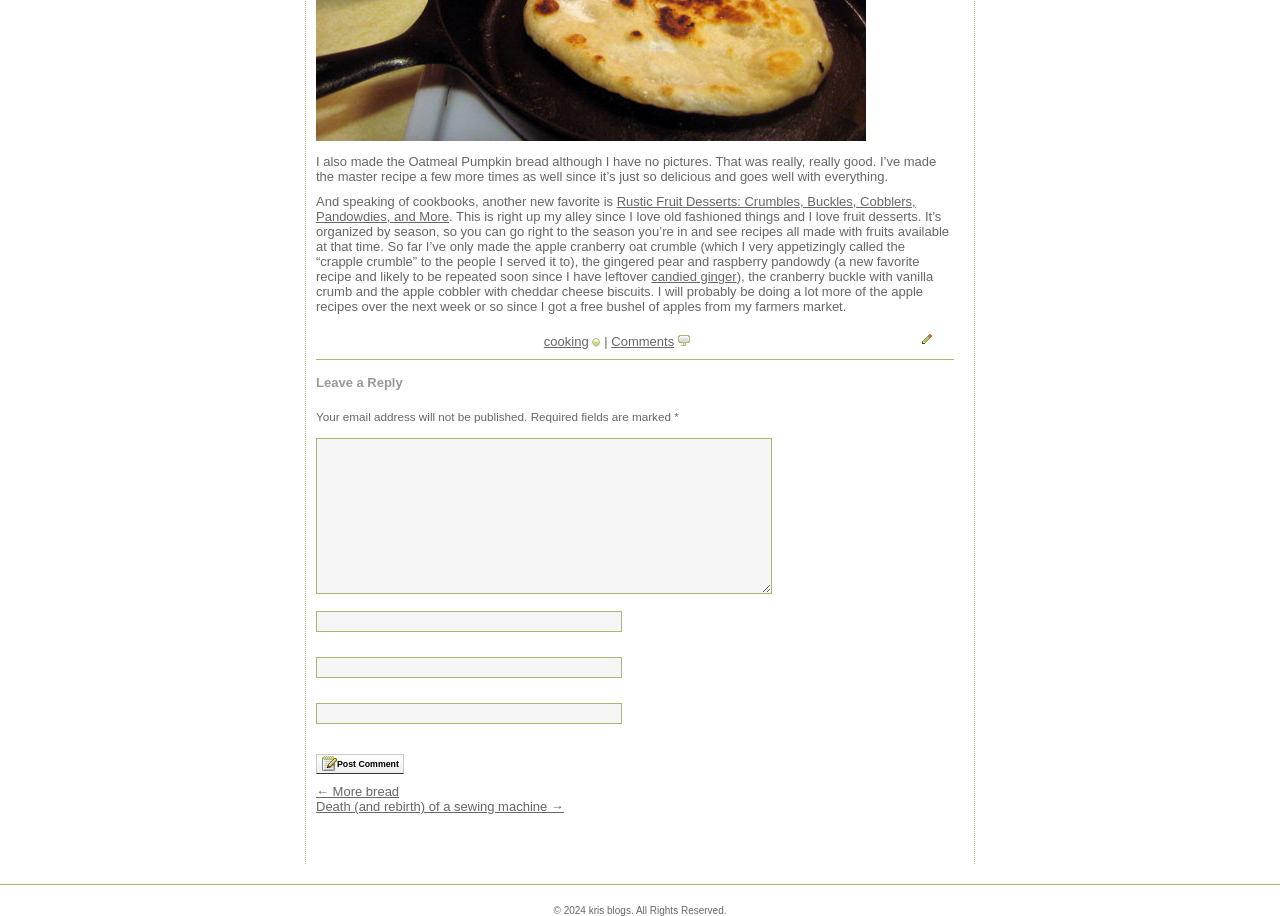Determine the bounding box coordinates of the element's region needed to click to follow the instruction: "Click the link to candied ginger". Provide these coordinates as four float numbers between 0 and 1, formatted as [left, top, right, bottom].

[0.509, 0.294, 0.575, 0.31]